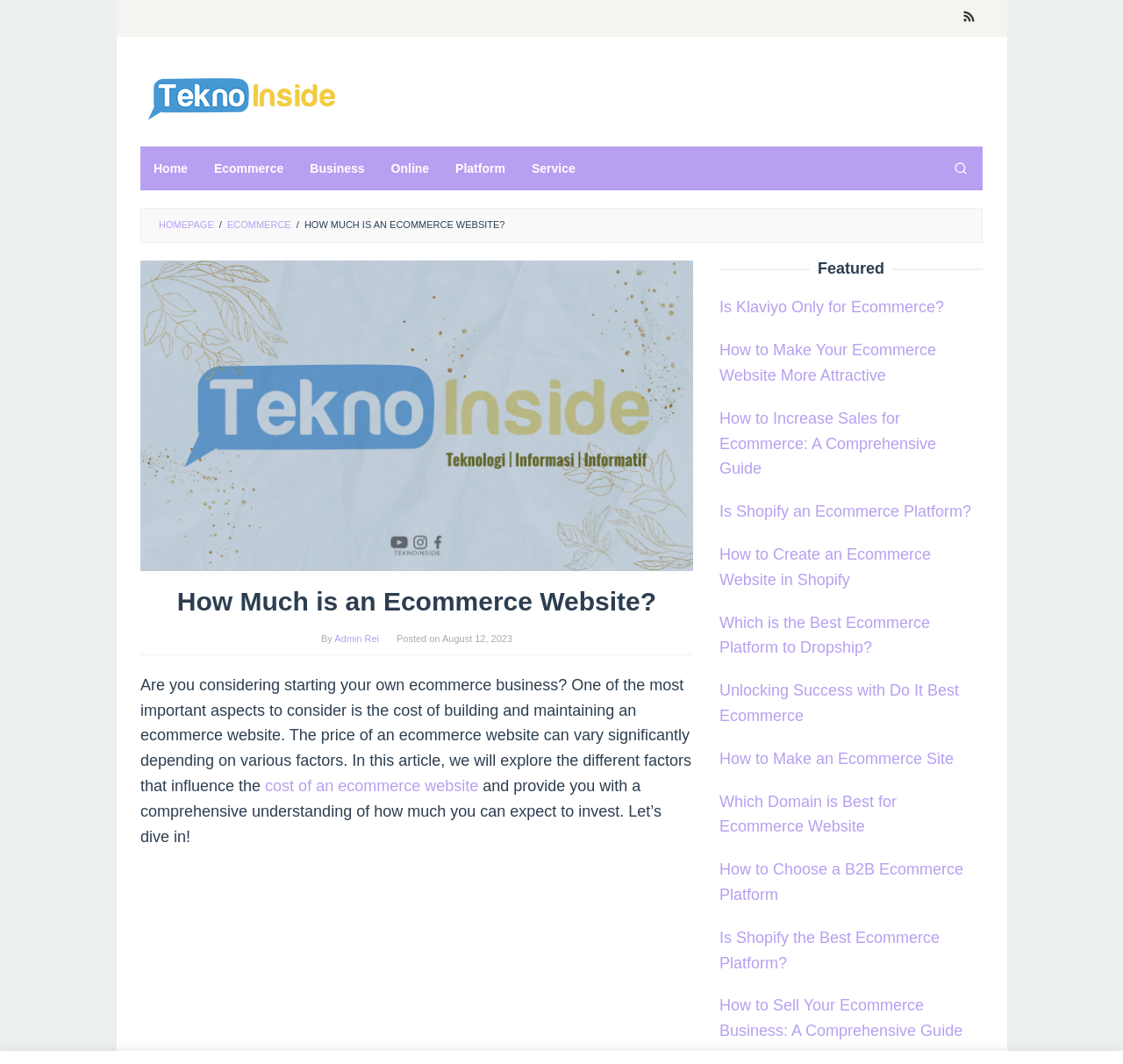What is the purpose of the article?
Look at the screenshot and respond with a single word or phrase.

To explore ecommerce website cost